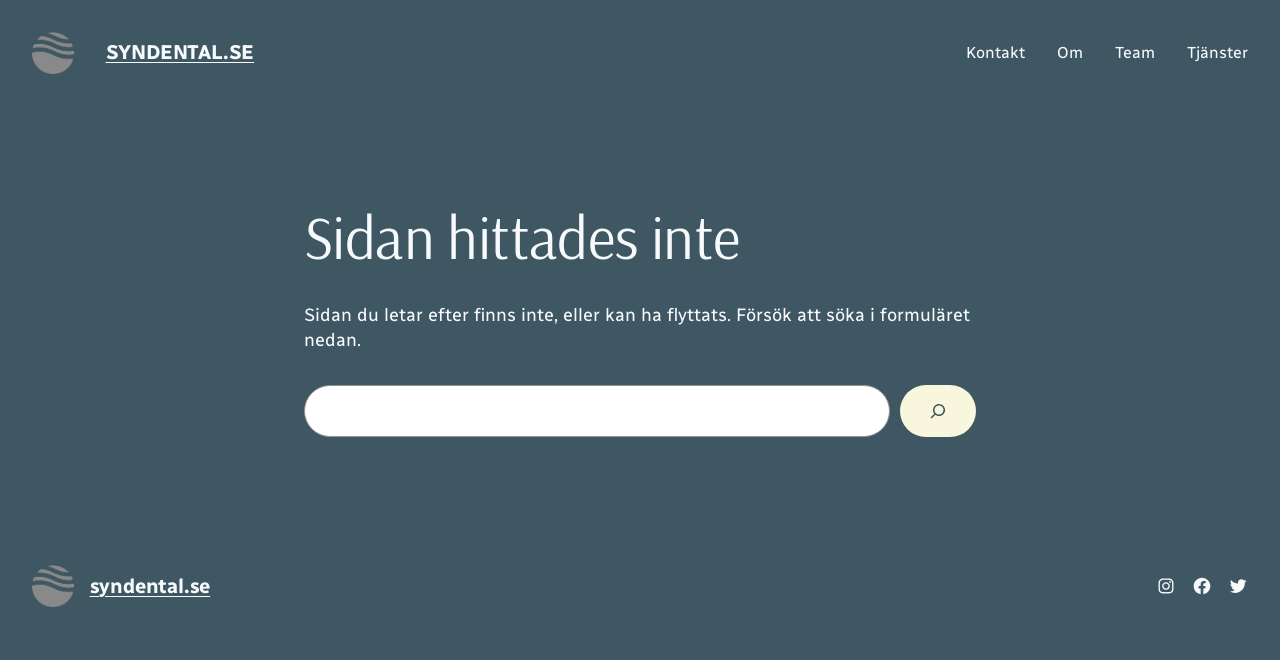Identify the bounding box coordinates of the area that should be clicked in order to complete the given instruction: "Visit the Om page". The bounding box coordinates should be four float numbers between 0 and 1, i.e., [left, top, right, bottom].

[0.826, 0.063, 0.846, 0.097]